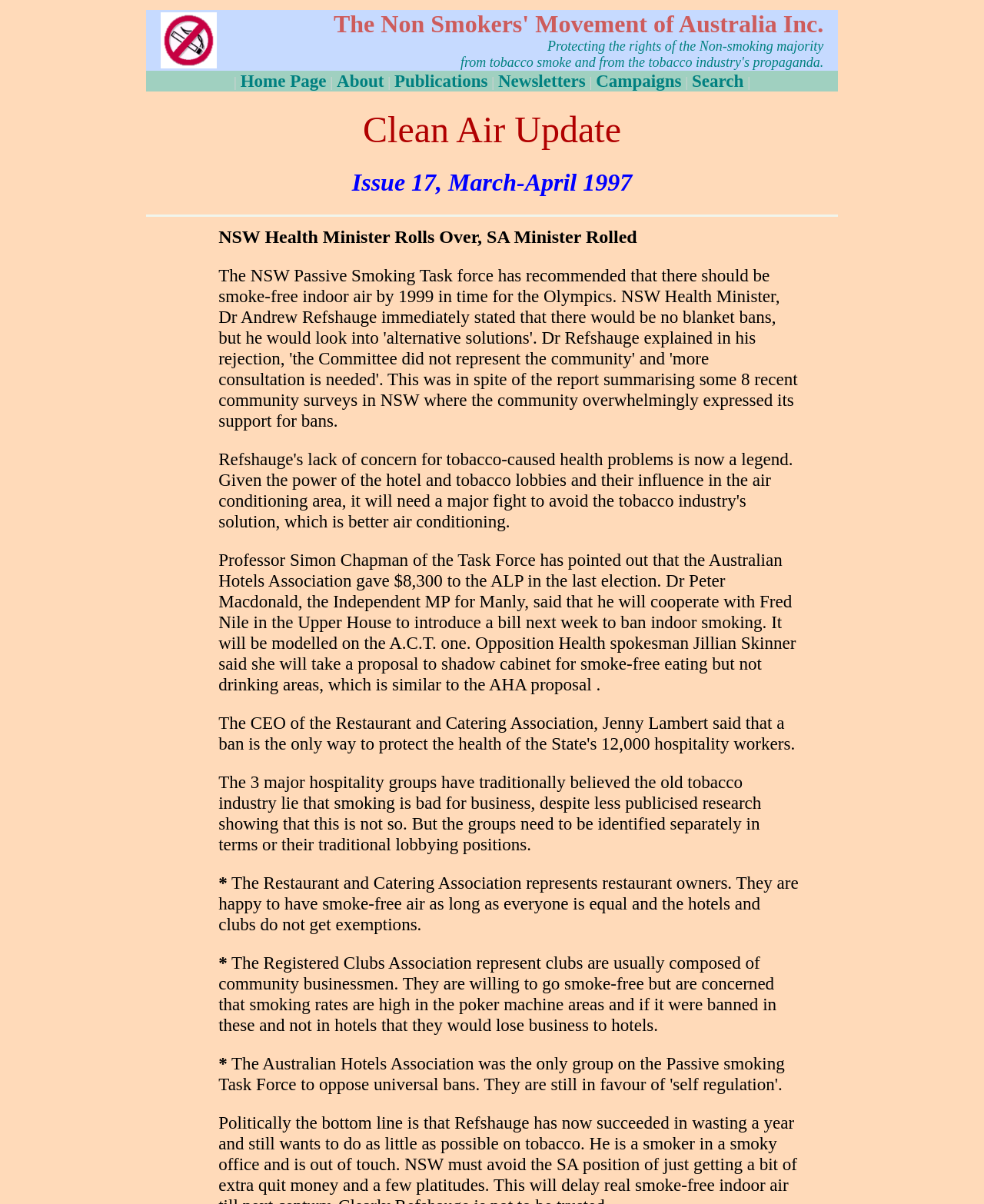From the details in the image, provide a thorough response to the question: What is the purpose of the organization?

I found the answer by reading the second table row, which states 'Protecting the rights of the Non-smoking majority from tobacco smoke and from the tobacco industry's propaganda.' This suggests that the organization's purpose is to protect non-smokers' rights.